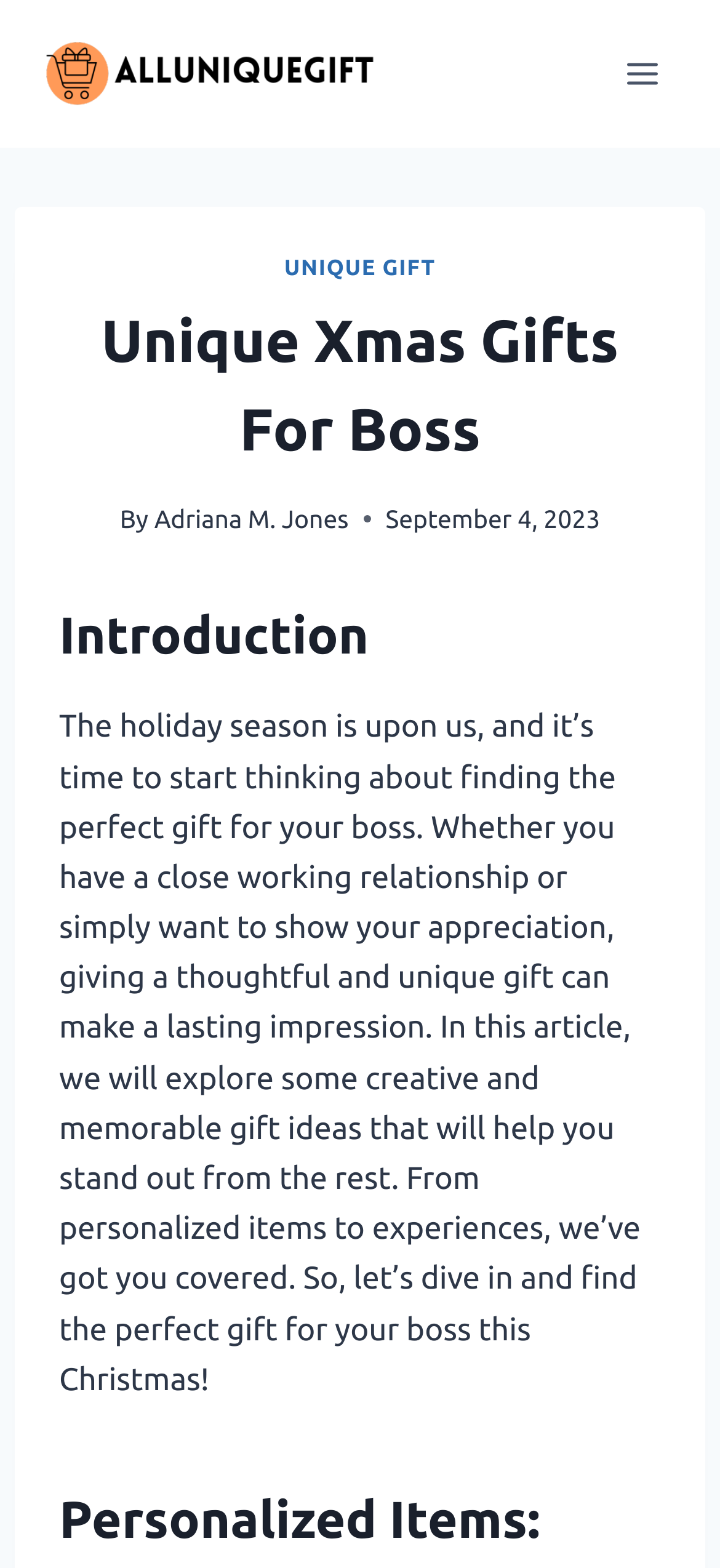What is the date of the article?
Look at the image and provide a detailed response to the question.

The date of the article can be found by looking at the section below the main heading, where it shows the time, and the date is specified as September 4, 2023.